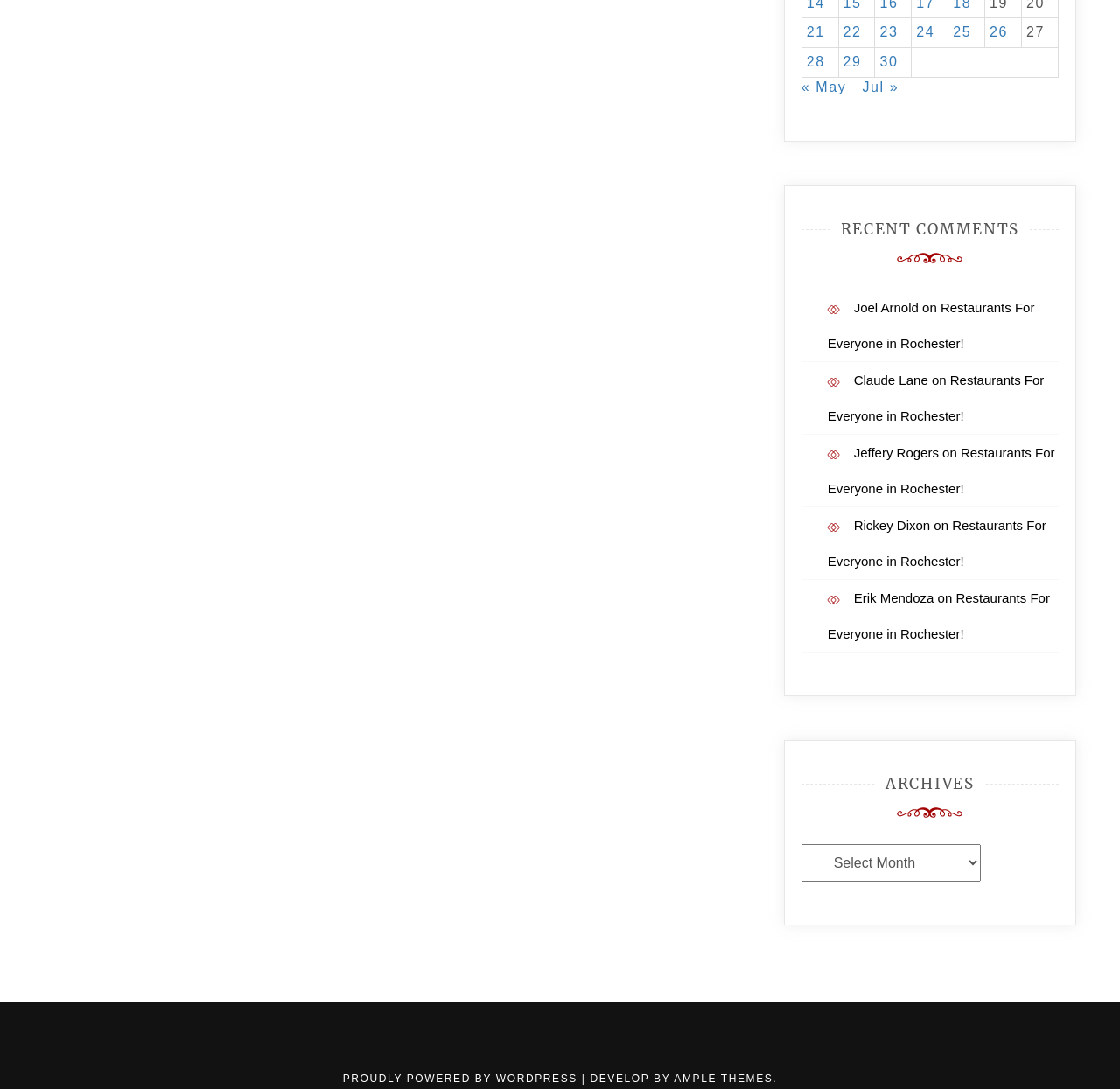Highlight the bounding box coordinates of the element that should be clicked to carry out the following instruction: "View recent comments". The coordinates must be given as four float numbers ranging from 0 to 1, i.e., [left, top, right, bottom].

[0.715, 0.205, 0.945, 0.216]